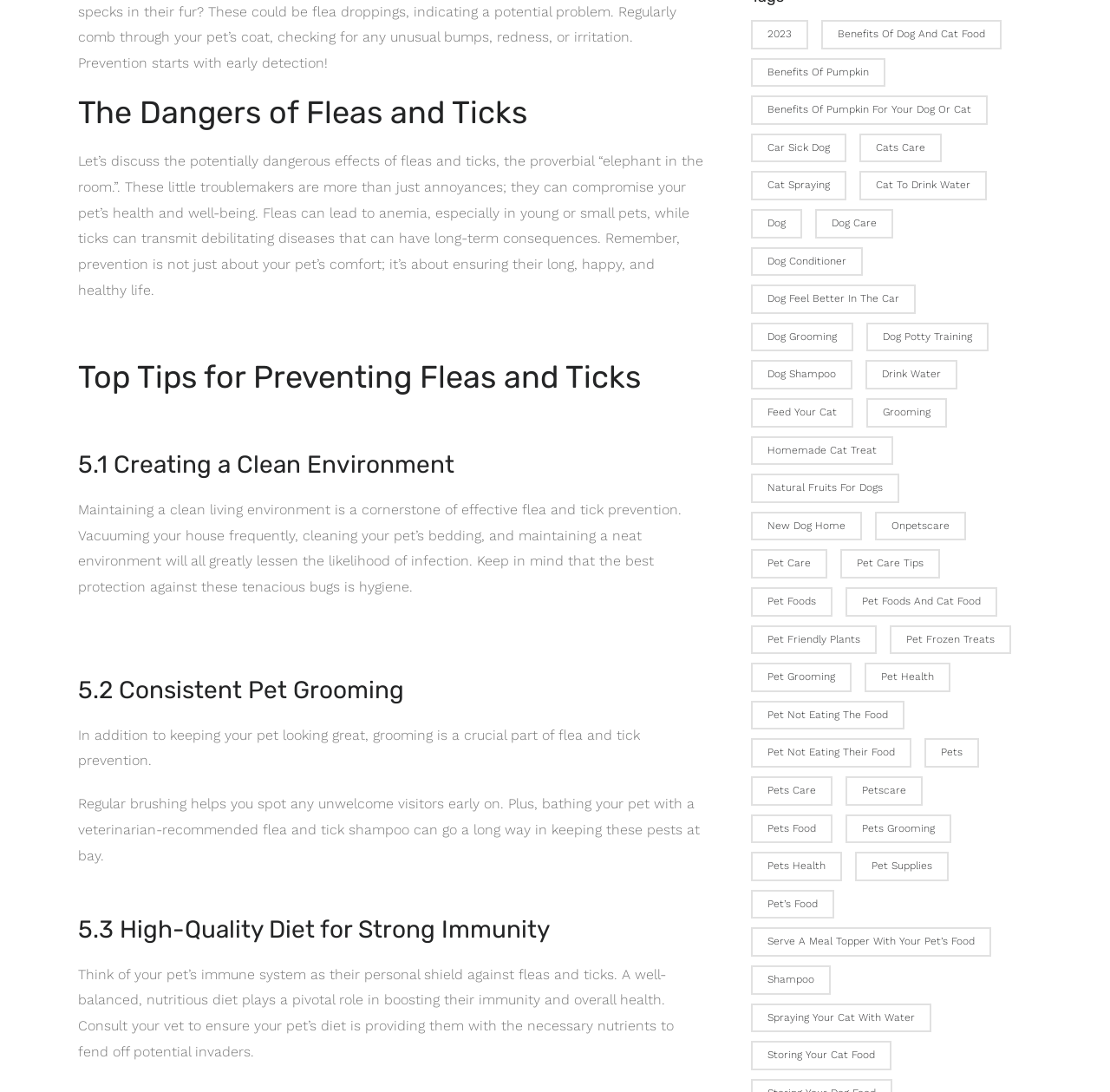How can you prevent fleas and ticks?
Can you offer a detailed and complete answer to this question?

The webpage suggests that maintaining a clean living environment and consistent pet grooming are important steps in preventing fleas and ticks, as these measures can reduce the likelihood of infection.